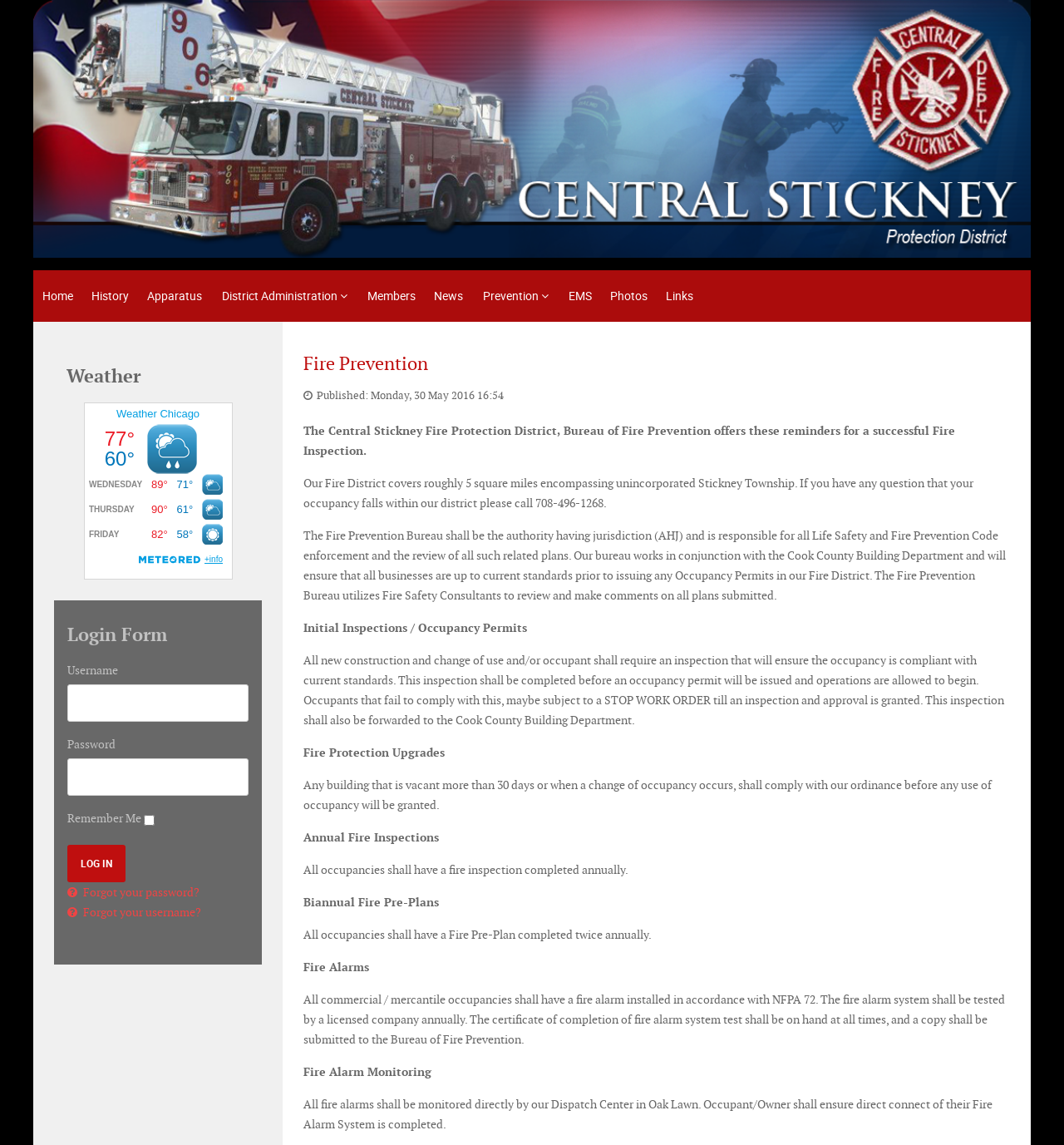Please find the bounding box coordinates of the element that you should click to achieve the following instruction: "Check the weather". The coordinates should be presented as four float numbers between 0 and 1: [left, top, right, bottom].

[0.062, 0.318, 0.234, 0.34]